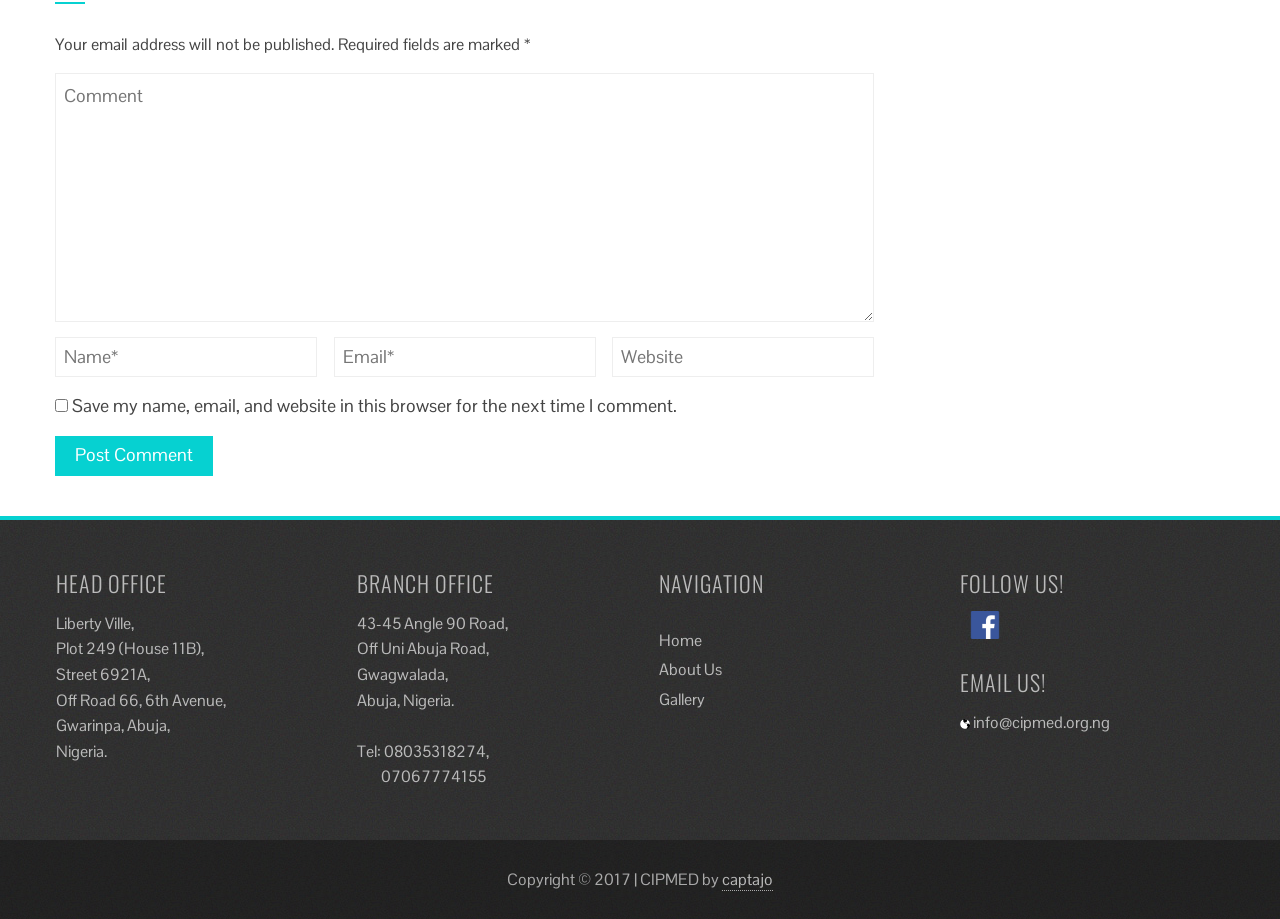Please determine the bounding box coordinates for the element that should be clicked to follow these instructions: "Send an email to info@cipmed.org.ng".

[0.758, 0.775, 0.867, 0.798]